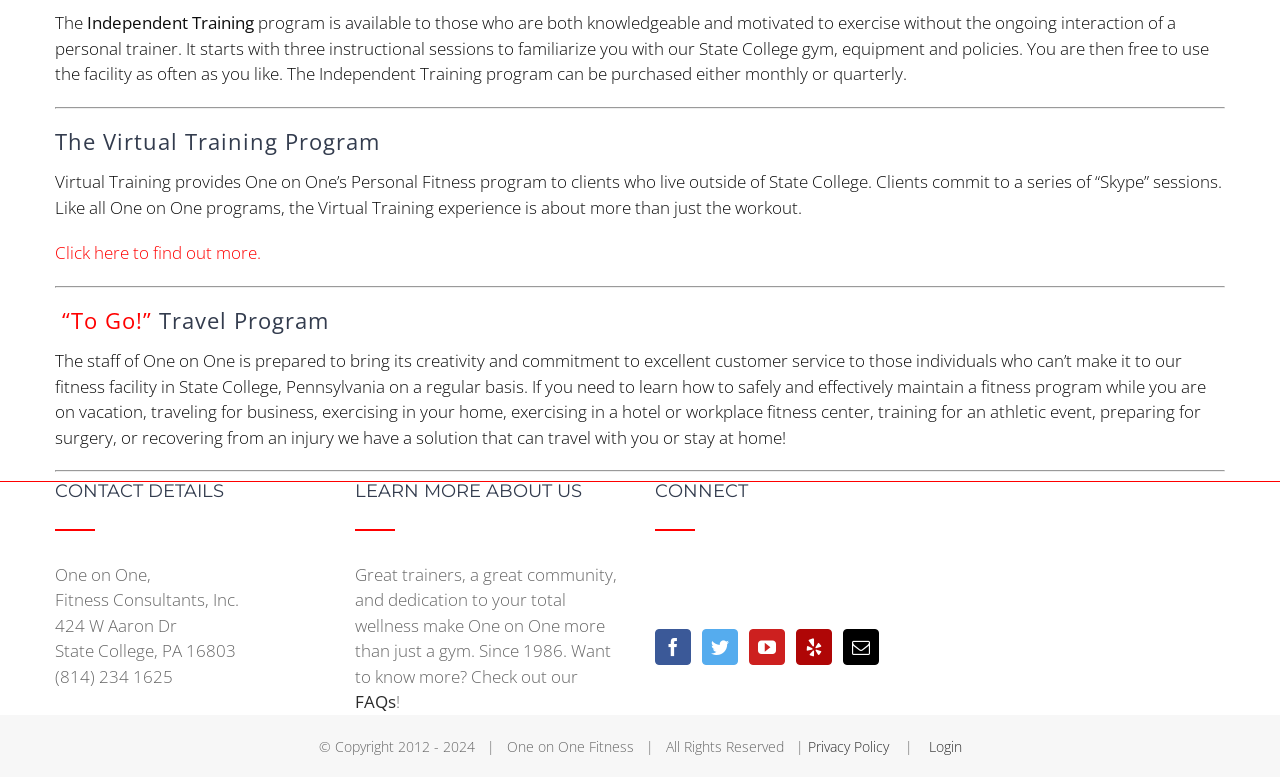Identify the bounding box coordinates of the part that should be clicked to carry out this instruction: "Click to find out more about Virtual Training".

[0.043, 0.31, 0.204, 0.34]